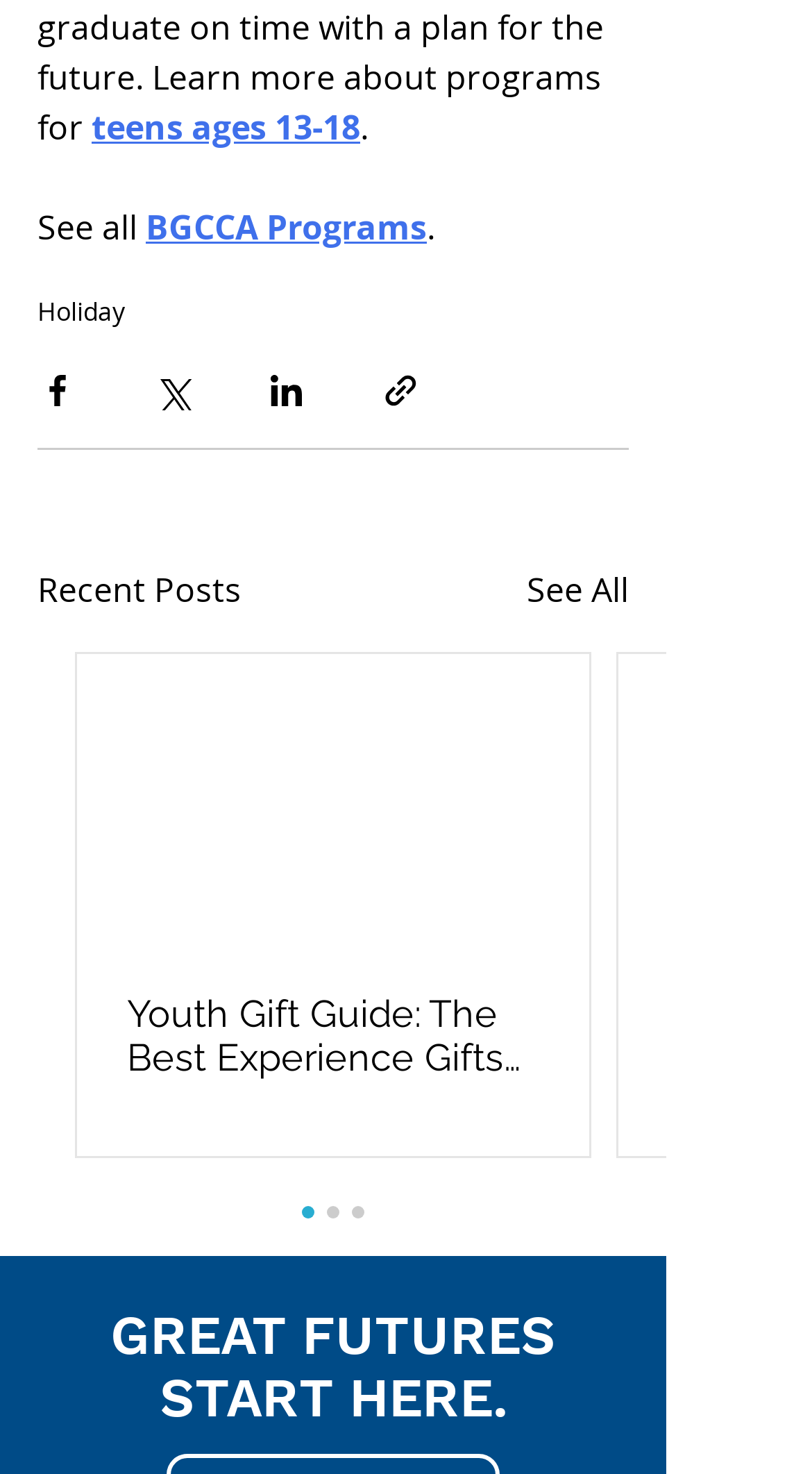Highlight the bounding box of the UI element that corresponds to this description: "Angle Grinders".

None